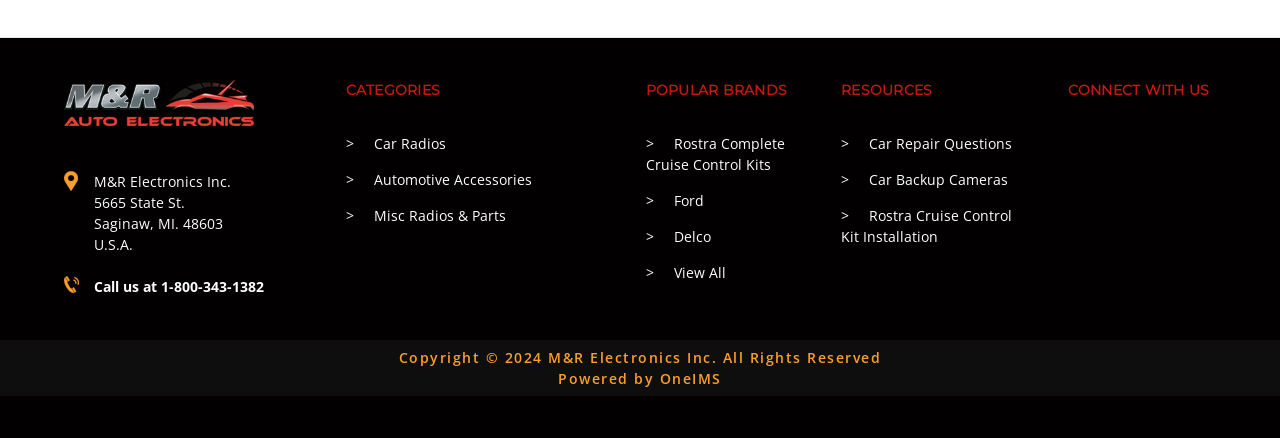Please identify the coordinates of the bounding box for the clickable region that will accomplish this instruction: "Check Car Repair Questions".

[0.663, 0.305, 0.791, 0.348]